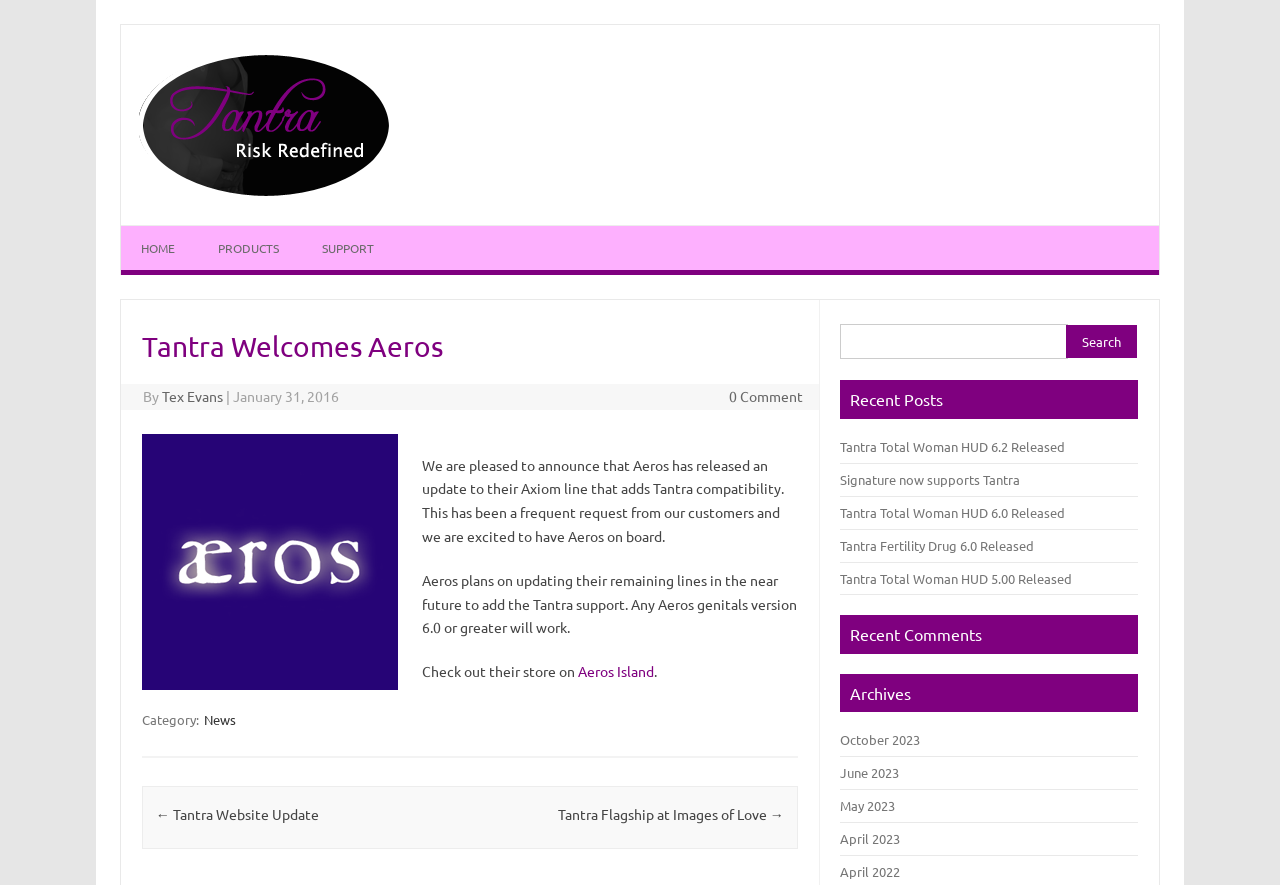Locate the bounding box coordinates of the UI element described by: "Tantra Fertility Drug 6.0 Released". The bounding box coordinates should consist of four float numbers between 0 and 1, i.e., [left, top, right, bottom].

[0.657, 0.606, 0.808, 0.625]